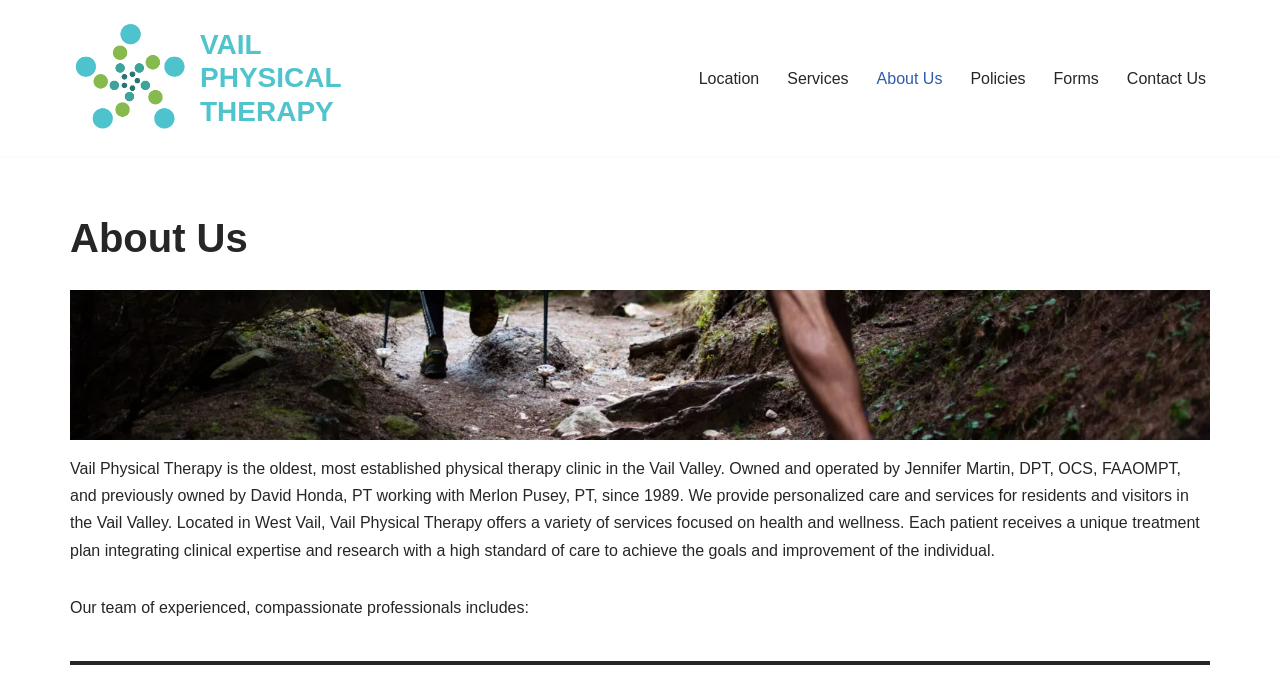Determine the bounding box coordinates for the clickable element required to fulfill the instruction: "read about services". Provide the coordinates as four float numbers between 0 and 1, i.e., [left, top, right, bottom].

[0.615, 0.096, 0.663, 0.135]